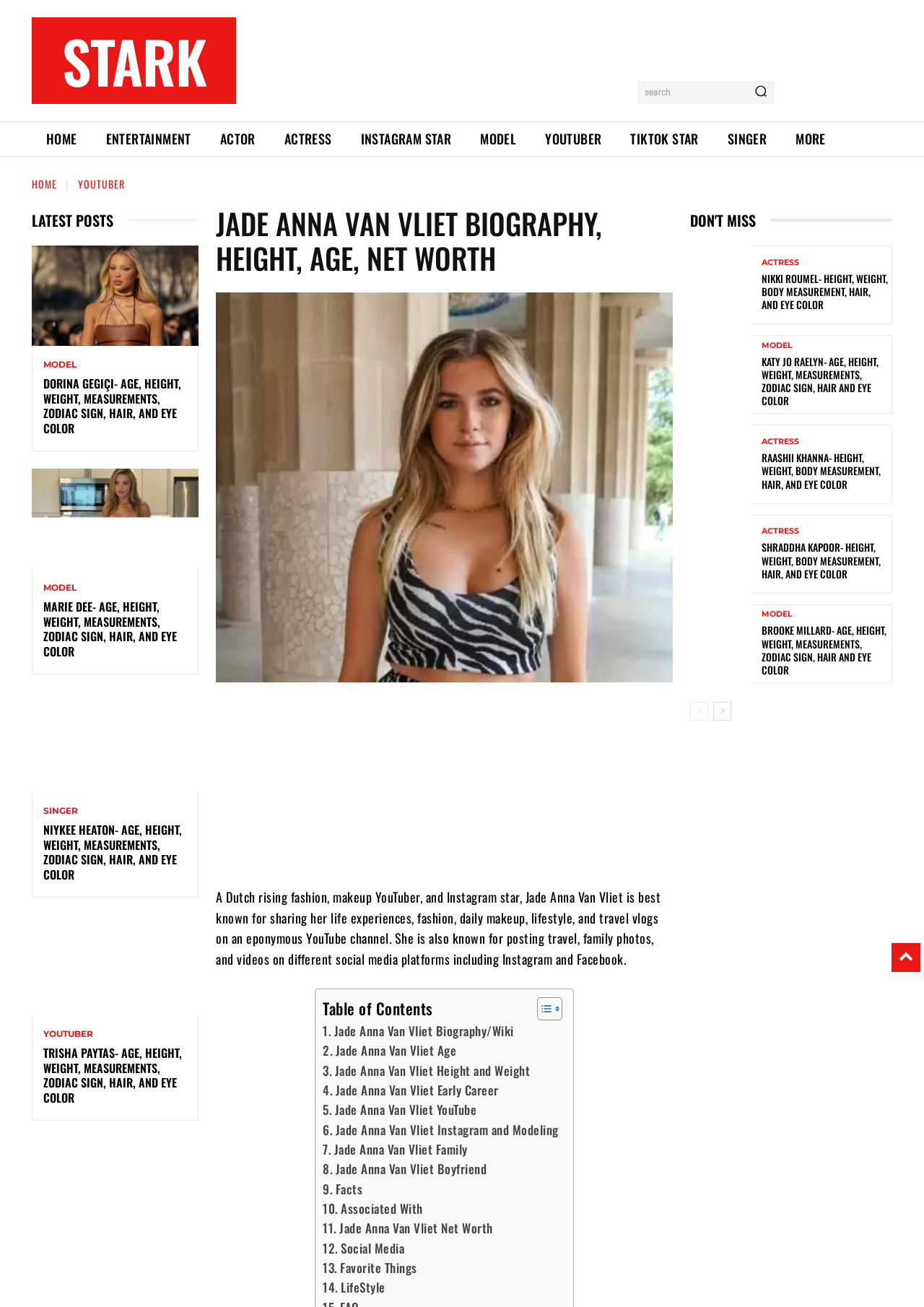Use one word or a short phrase to answer the question provided: 
What is the category of Nikki Roumel?

ACTRESS